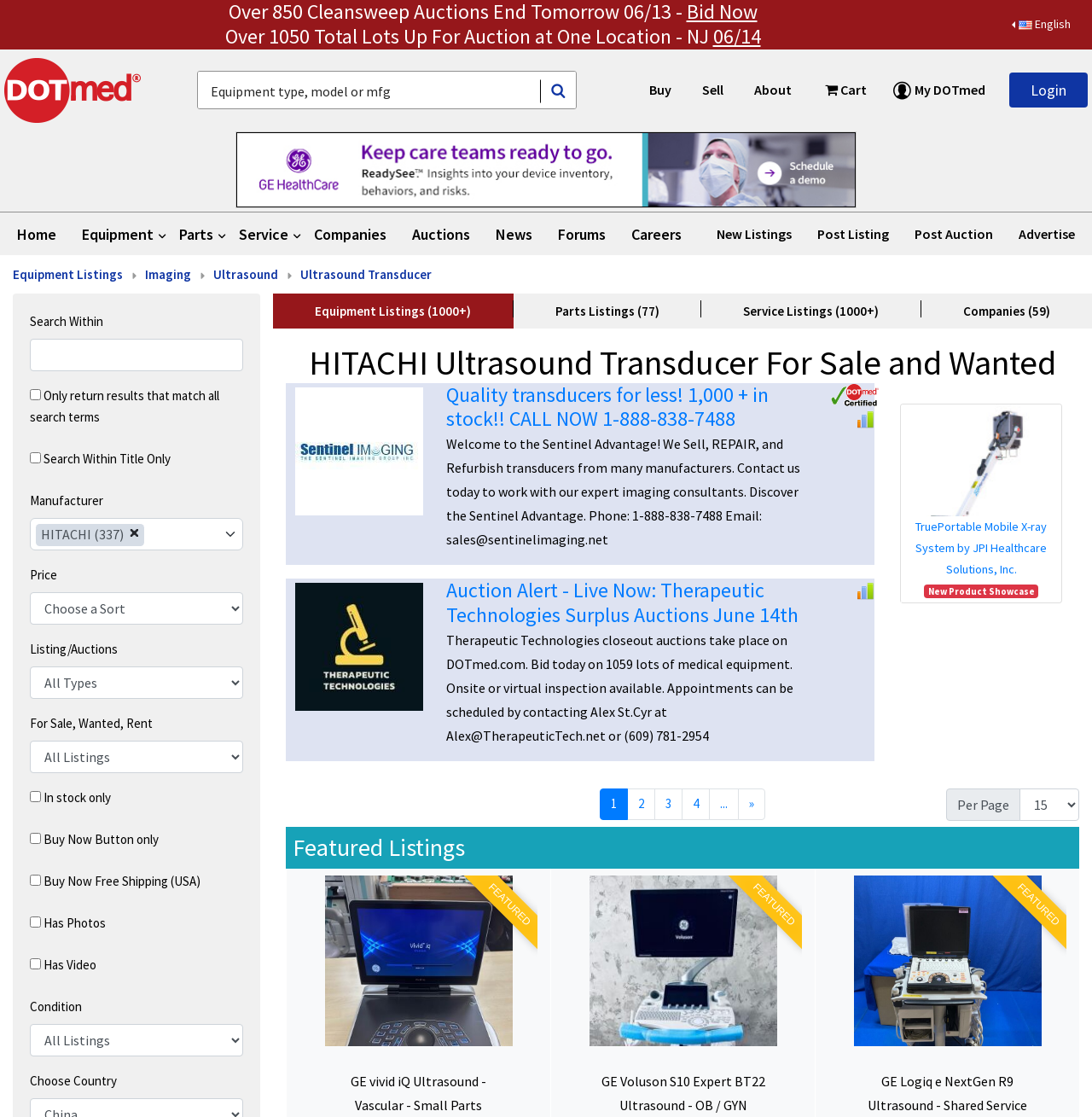What is the name of the company with the certified logo?
Please answer the question as detailed as possible based on the image.

I found the name of the company with the certified logo by looking at the image with the 'DOTmed Certified' logo, which is accompanied by the company name 'Sentinel Imaging' and its contact information.